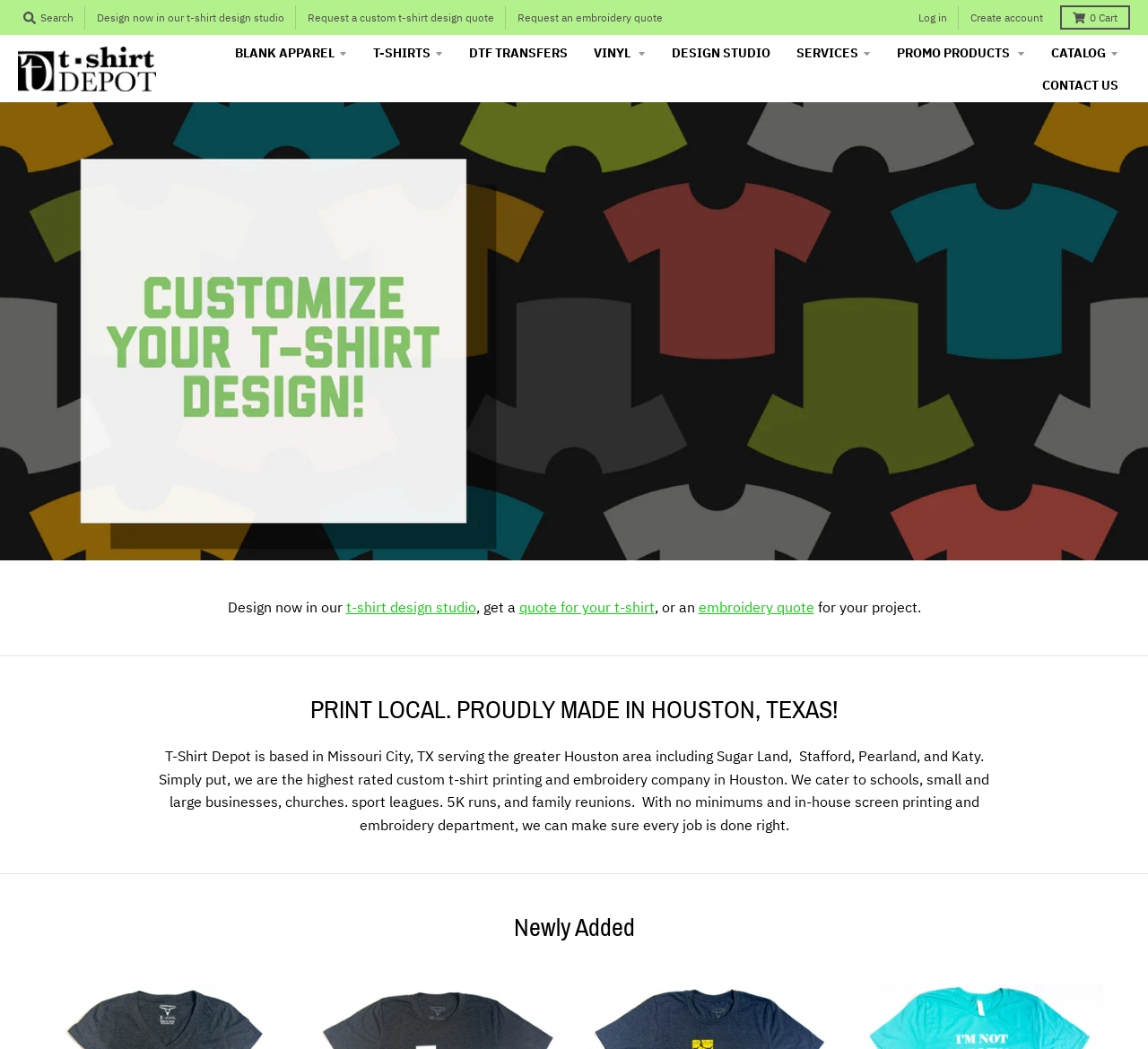Give a one-word or phrase response to the following question: What types of organizations does T-Shirt Depot cater to?

Schools, businesses, churches, sport leagues, 5K runs, and family reunions